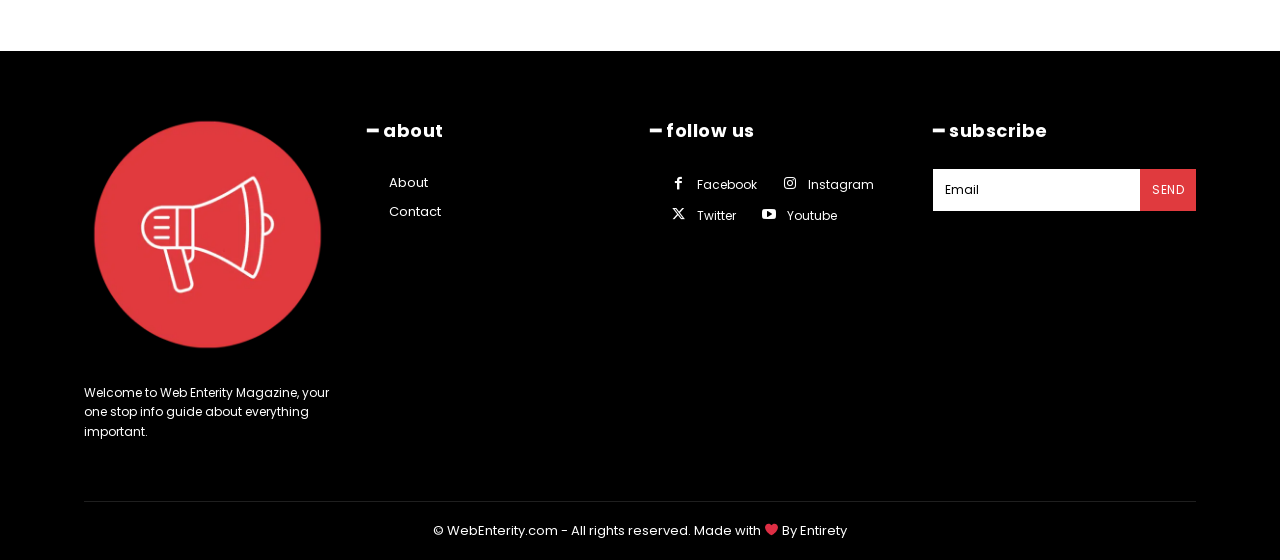Calculate the bounding box coordinates of the UI element given the description: "Instagram".

[0.632, 0.31, 0.683, 0.347]